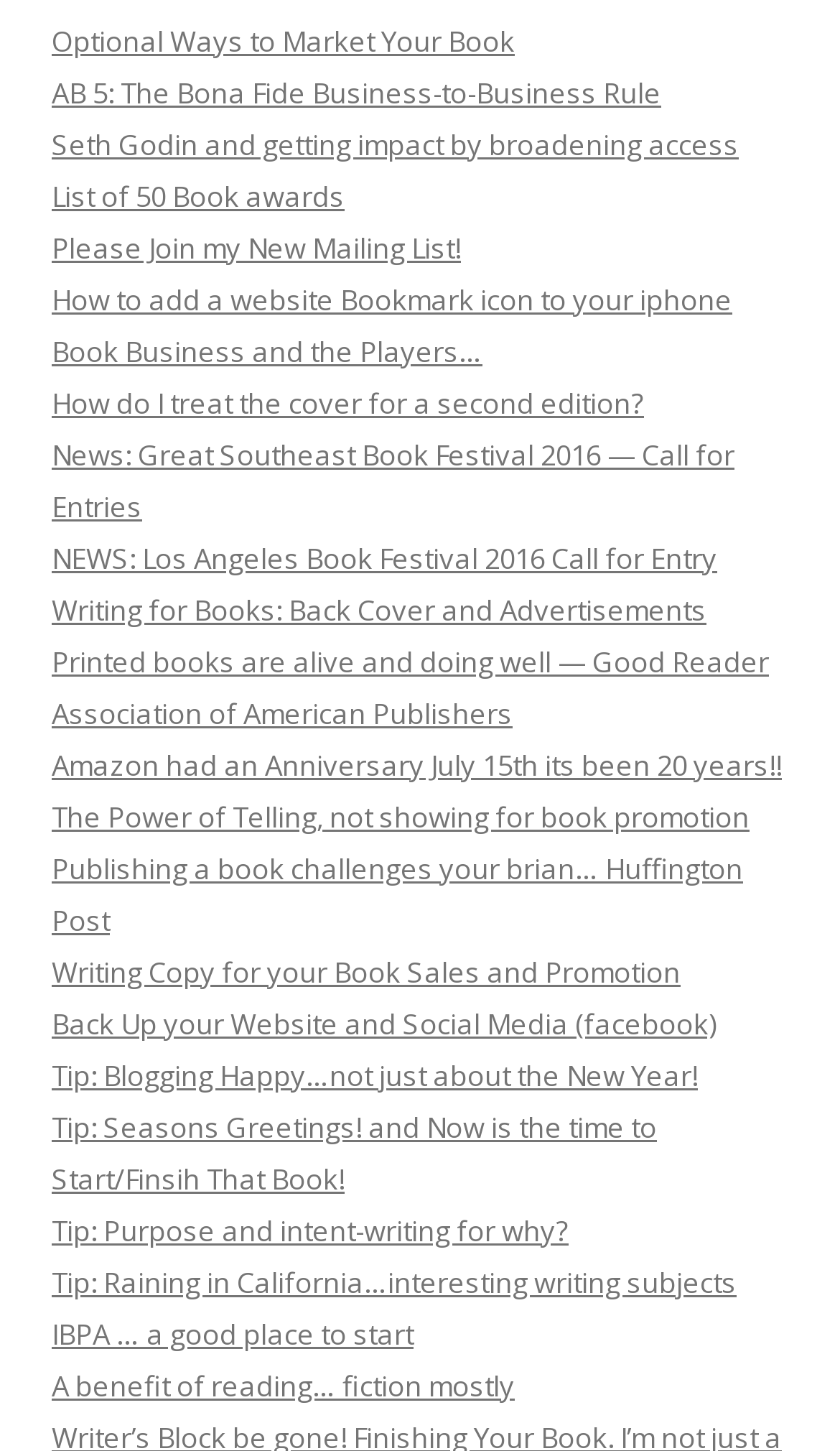Please give a short response to the question using one word or a phrase:
Are there any links about book publishing?

Yes